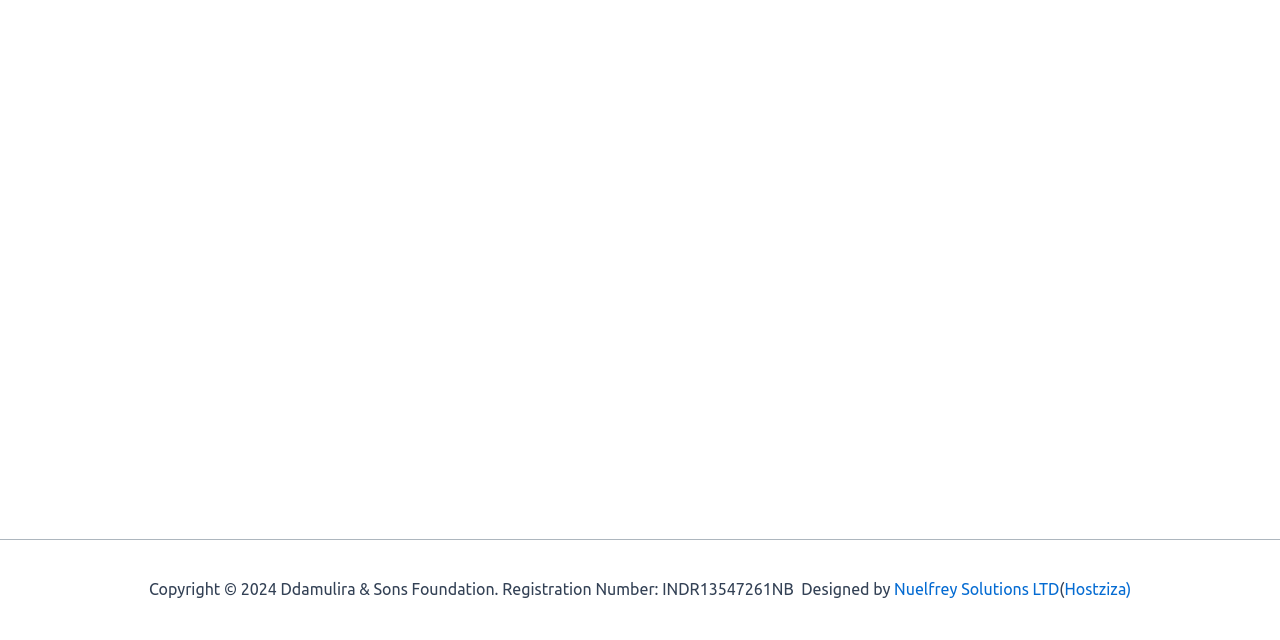Based on the element description: "Nuelfrey Solutions LTD", identify the UI element and provide its bounding box coordinates. Use four float numbers between 0 and 1, [left, top, right, bottom].

[0.698, 0.907, 0.828, 0.935]